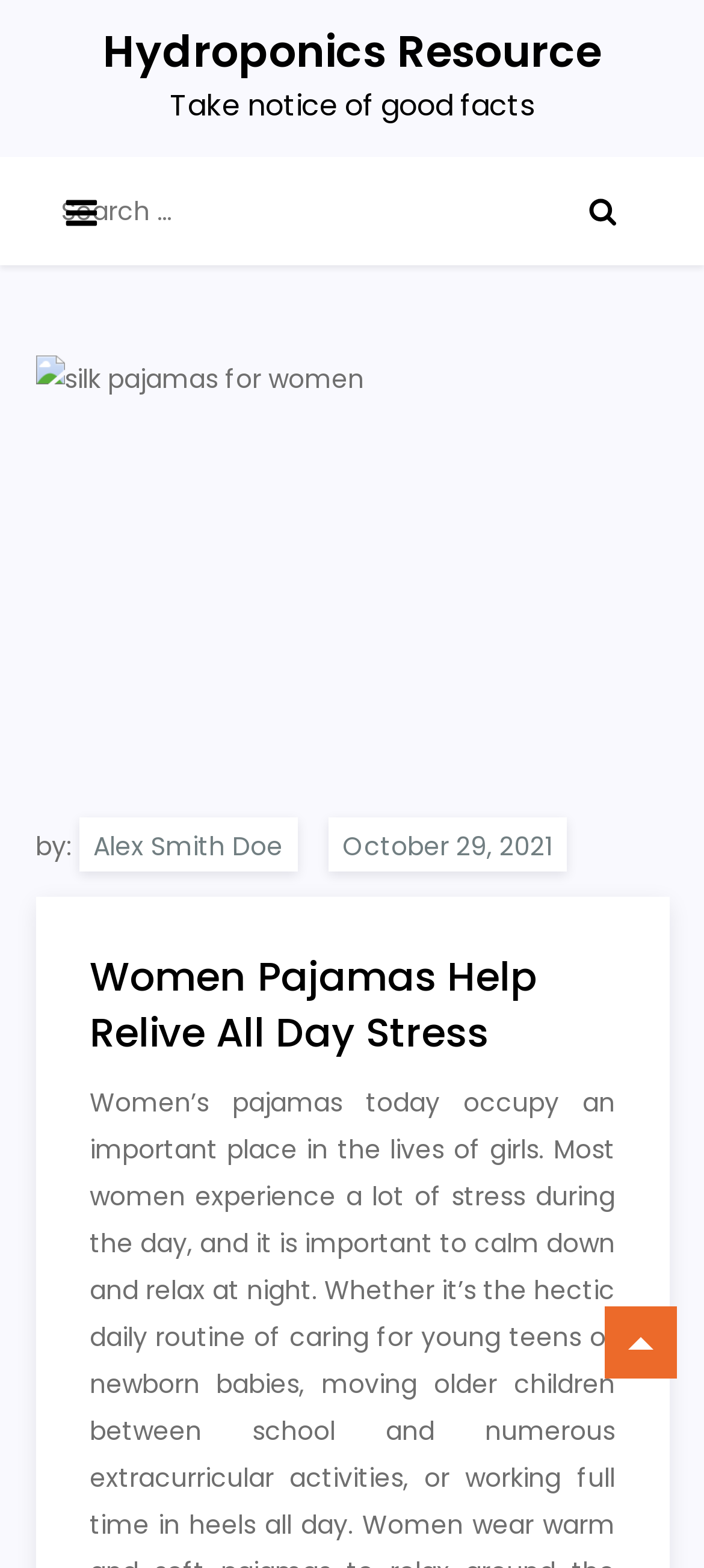What is the author of the article?
Answer the question with a detailed explanation, including all necessary information.

I found the author's name by looking at the text 'by:' and the link next to it, which says 'Alex Smith Doe'.